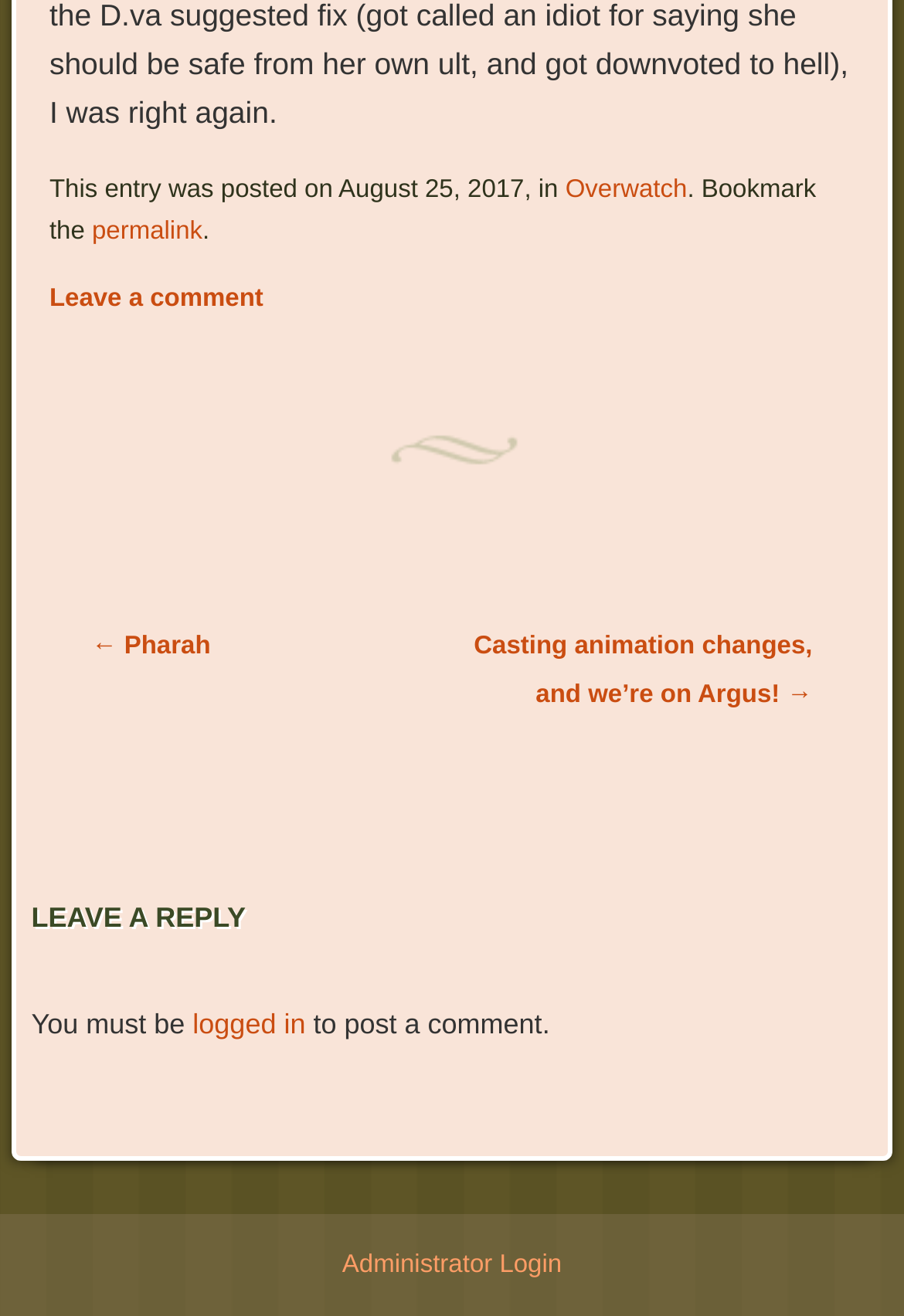What is the category of the post?
Your answer should be a single word or phrase derived from the screenshot.

Overwatch